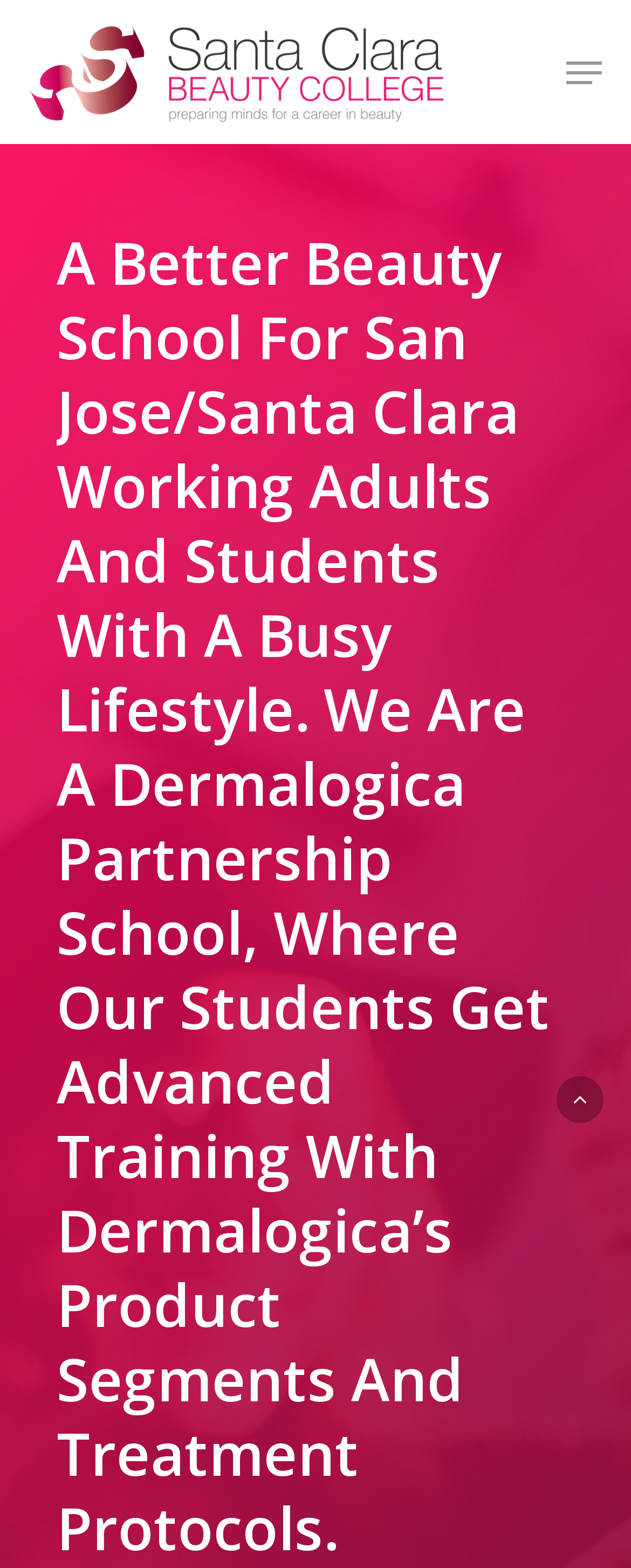Determine the bounding box coordinates of the area to click in order to meet this instruction: "Learn about the beauty school".

[0.046, 0.012, 0.704, 0.079]